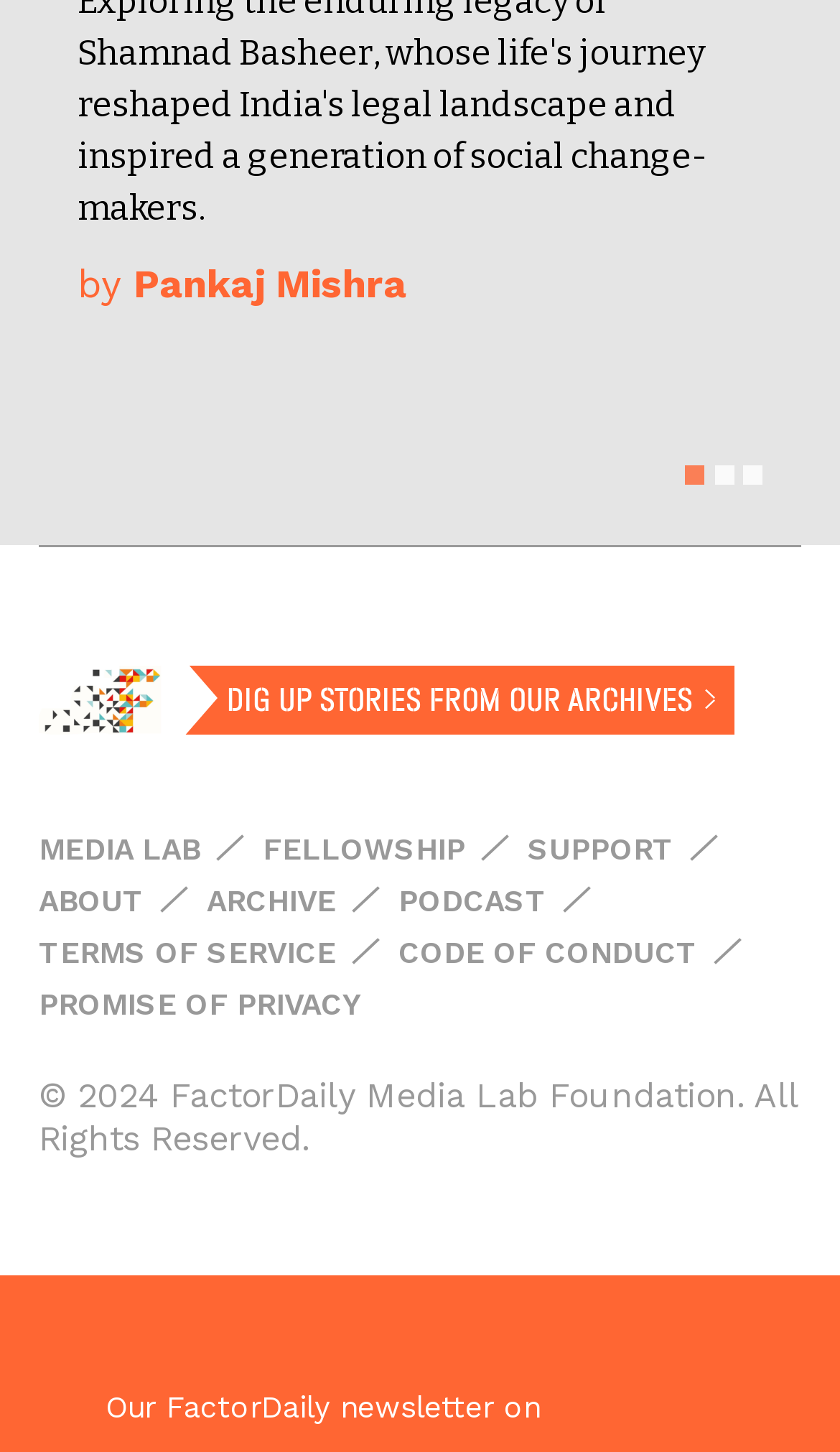What is the name of the foundation mentioned in the copyright text?
Please give a well-detailed answer to the question.

The copyright text is located at the bottom of the webpage and mentions the name of the foundation, which is 'FactorDaily Media Lab Foundation'. This information can be obtained by reading the static text element with the copyright information.